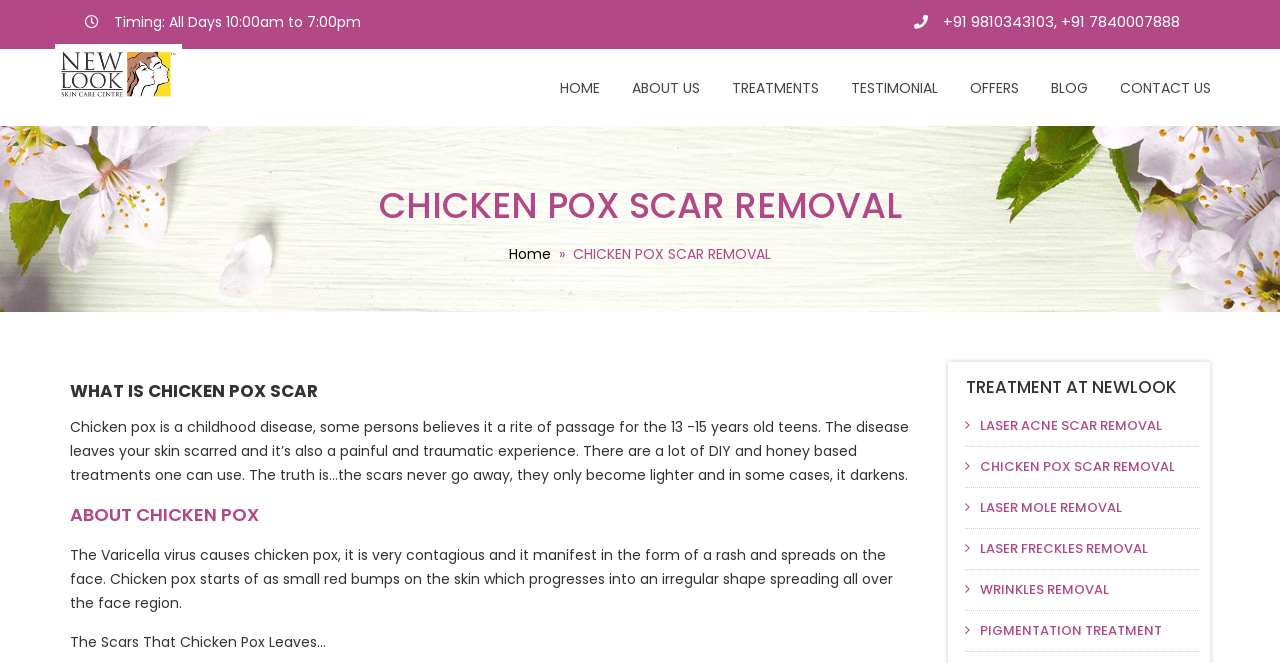Provide the bounding box coordinates for the area that should be clicked to complete the instruction: "Read about the clinic's treatments".

[0.561, 0.095, 0.651, 0.17]